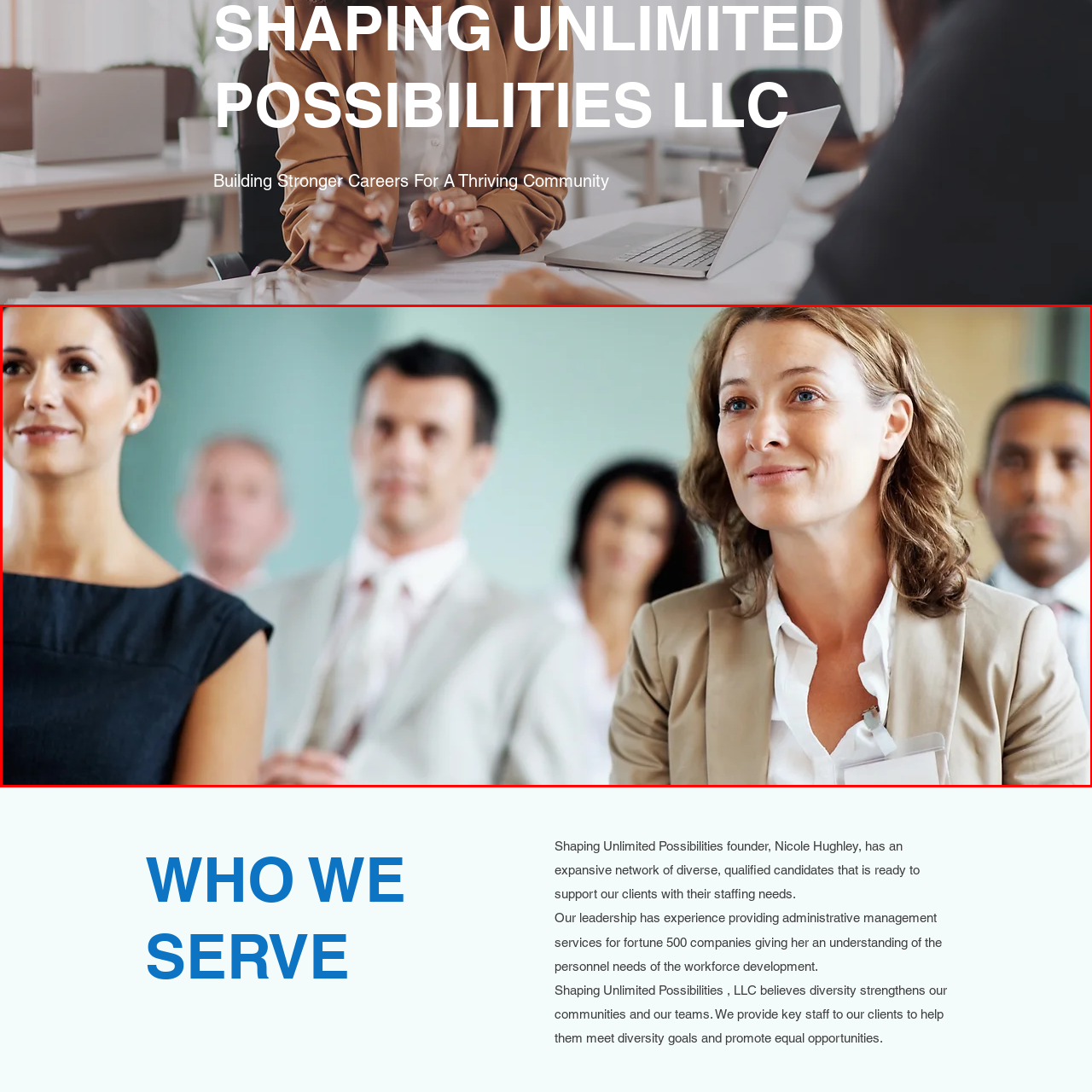Give a detailed account of the scene depicted within the red boundary.

The image captures a diverse group of professionals engaged in a conference setting. In the foreground, a woman with shoulder-length, wavy hair is dressed in a smart beige blazer over a white shirt, displaying a warm smile that reflects confidence and engagement. She stands out among her peers, who are positioned slightly behind her, indicating a collective focus on a speaker or presentation. The background features soft tones, enhancing a professional atmosphere that emphasizes collaboration and growth. This scene aligns with the overarching theme of building stronger careers within a thriving community, highlighting the importance of teamwork and diversity in achieving organizational success.